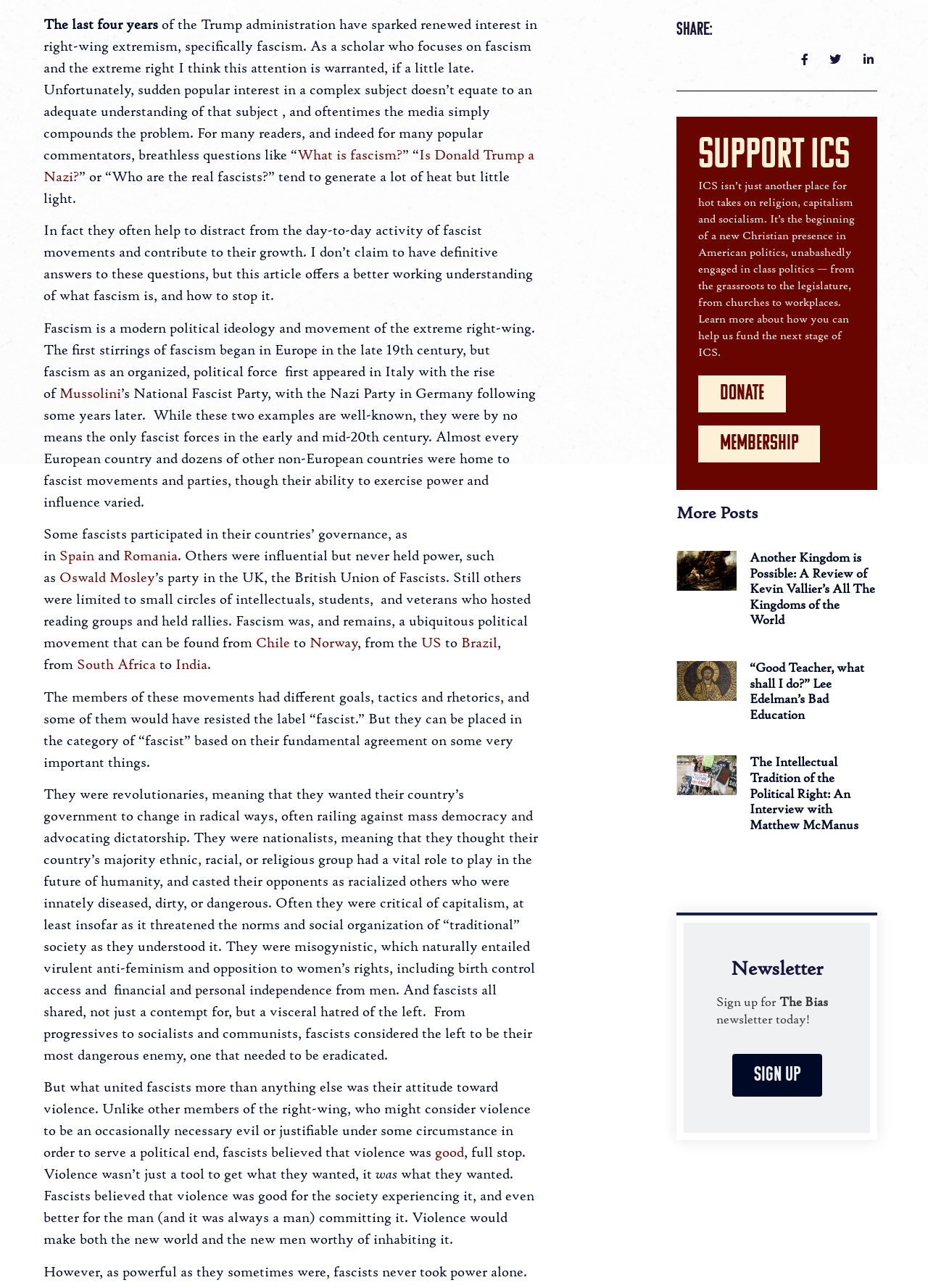Identify the coordinates of the bounding box for the element described below: "South Africa". Return the coordinates as four float numbers between 0 and 1: [left, top, right, bottom].

[0.083, 0.509, 0.168, 0.523]